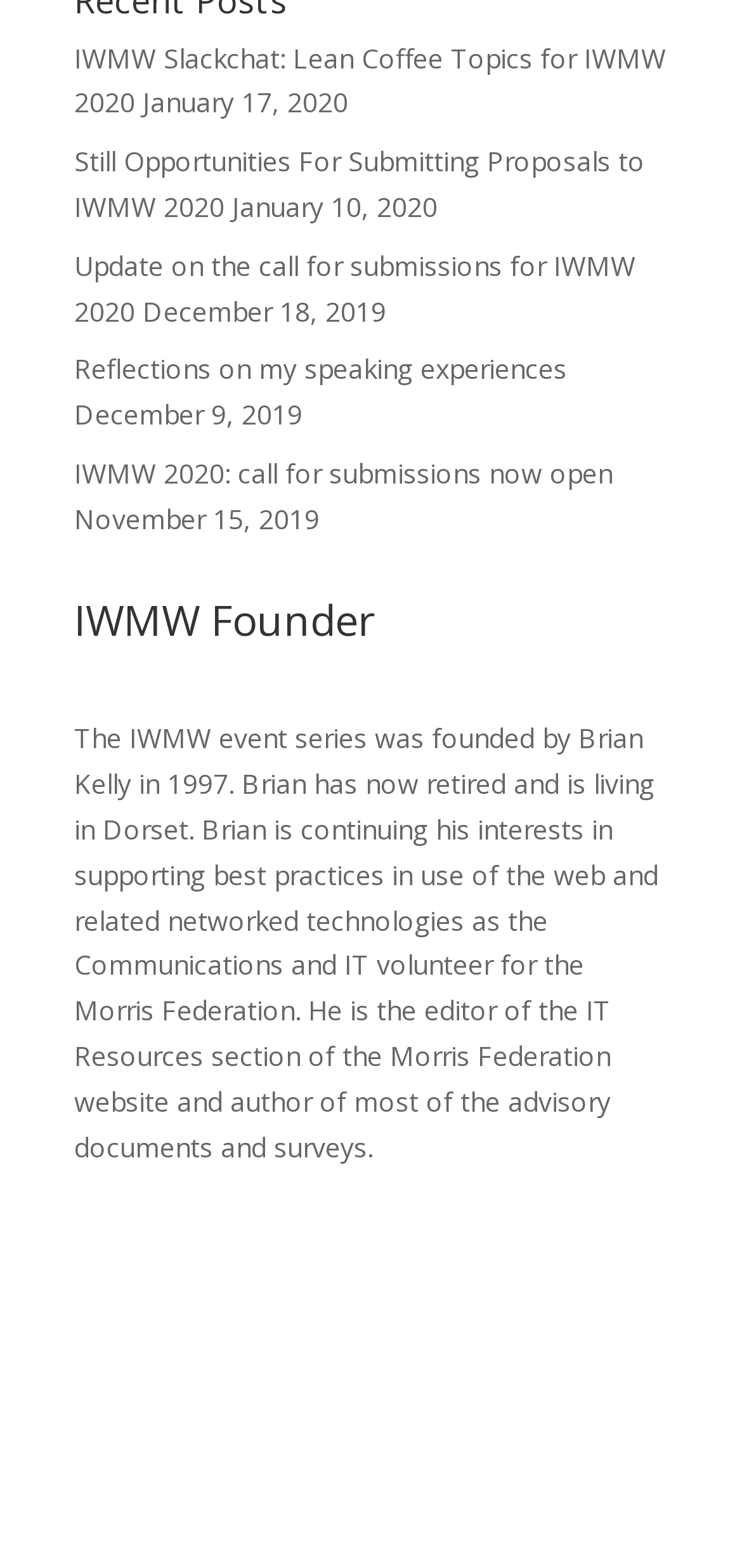Pinpoint the bounding box coordinates of the element you need to click to execute the following instruction: "Check advisory documents". The bounding box should be represented by four float numbers between 0 and 1, in the format [left, top, right, bottom].

[0.1, 0.691, 0.823, 0.743]